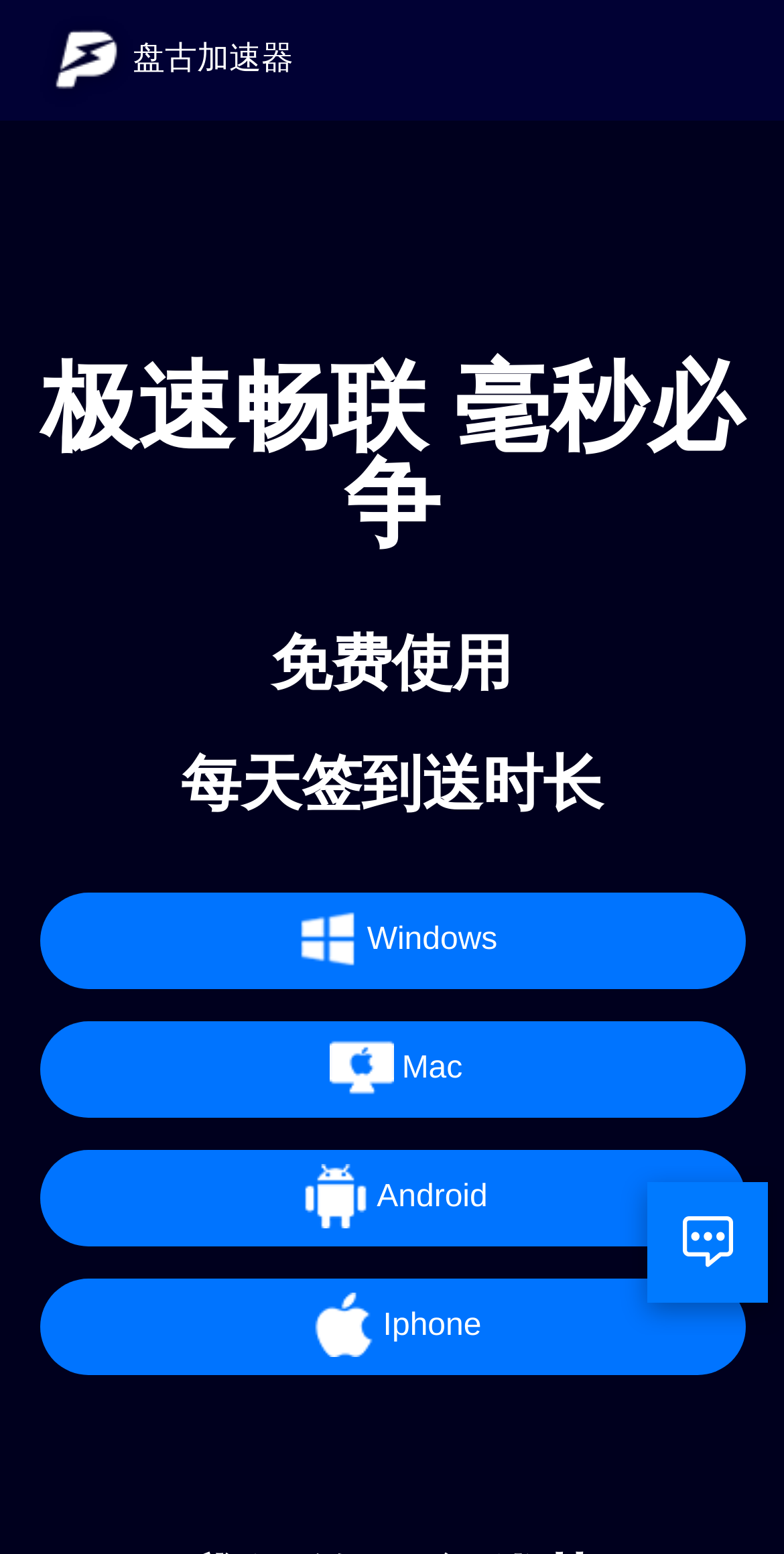What is the theme of the webpage?
Please answer the question as detailed as possible based on the image.

The webpage has headings such as '极速畅联 毫秒必争' and '免费使用', which suggest that the theme of the webpage is related to speed acceleration, and the webpage is promoting a product or service that accelerates internet speed.